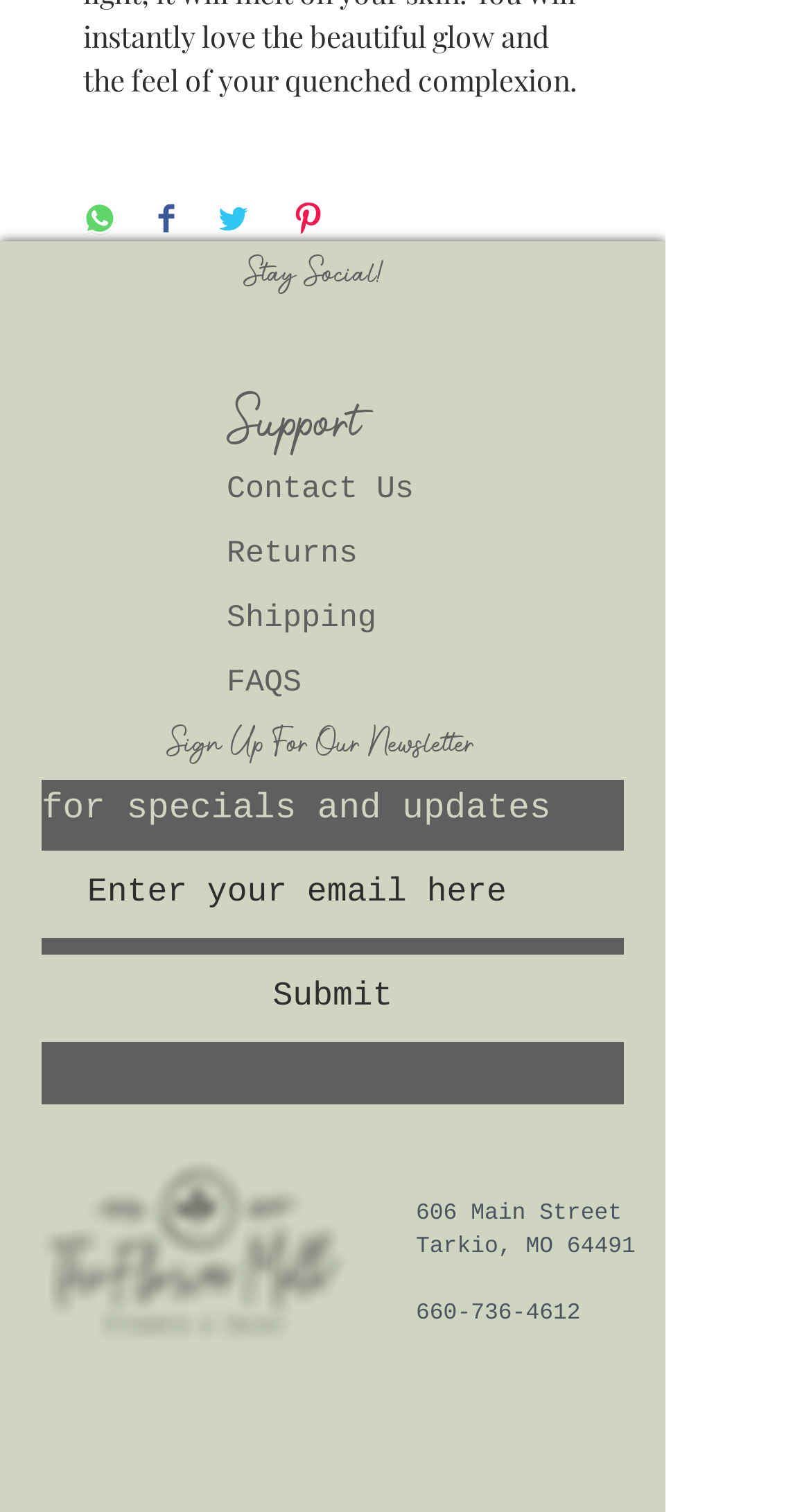How many social media links are listed?
Please answer the question with a detailed response using the information from the screenshot.

There are two social media links listed, which are 'Facebook' and 'Instagram', and they are part of the 'Social Bar' section.